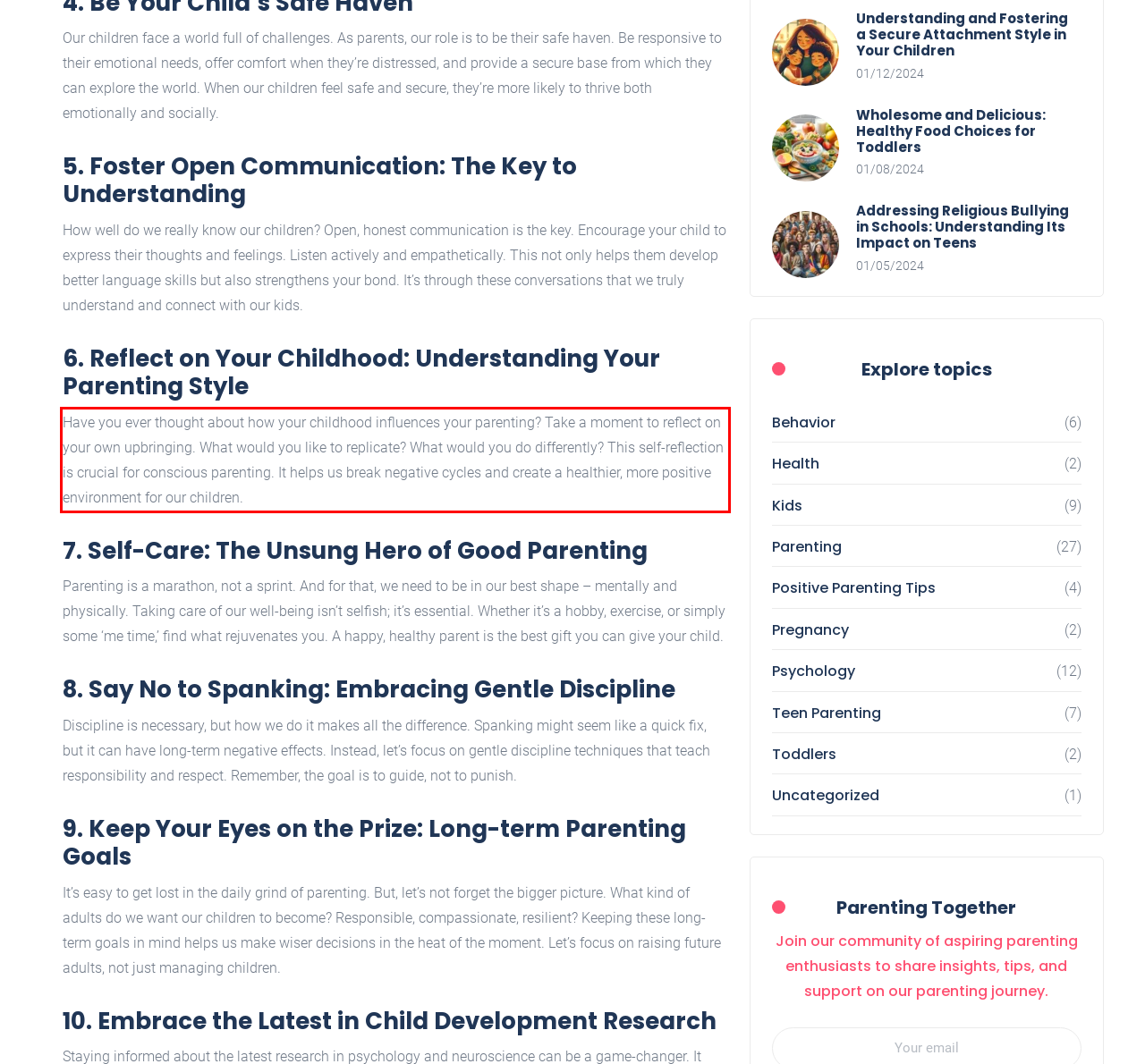Given a screenshot of a webpage containing a red rectangle bounding box, extract and provide the text content found within the red bounding box.

Have you ever thought about how your childhood influences your parenting? Take a moment to reflect on your own upbringing. What would you like to replicate? What would you do differently? This self-reflection is crucial for conscious parenting. It helps us break negative cycles and create a healthier, more positive environment for our children.